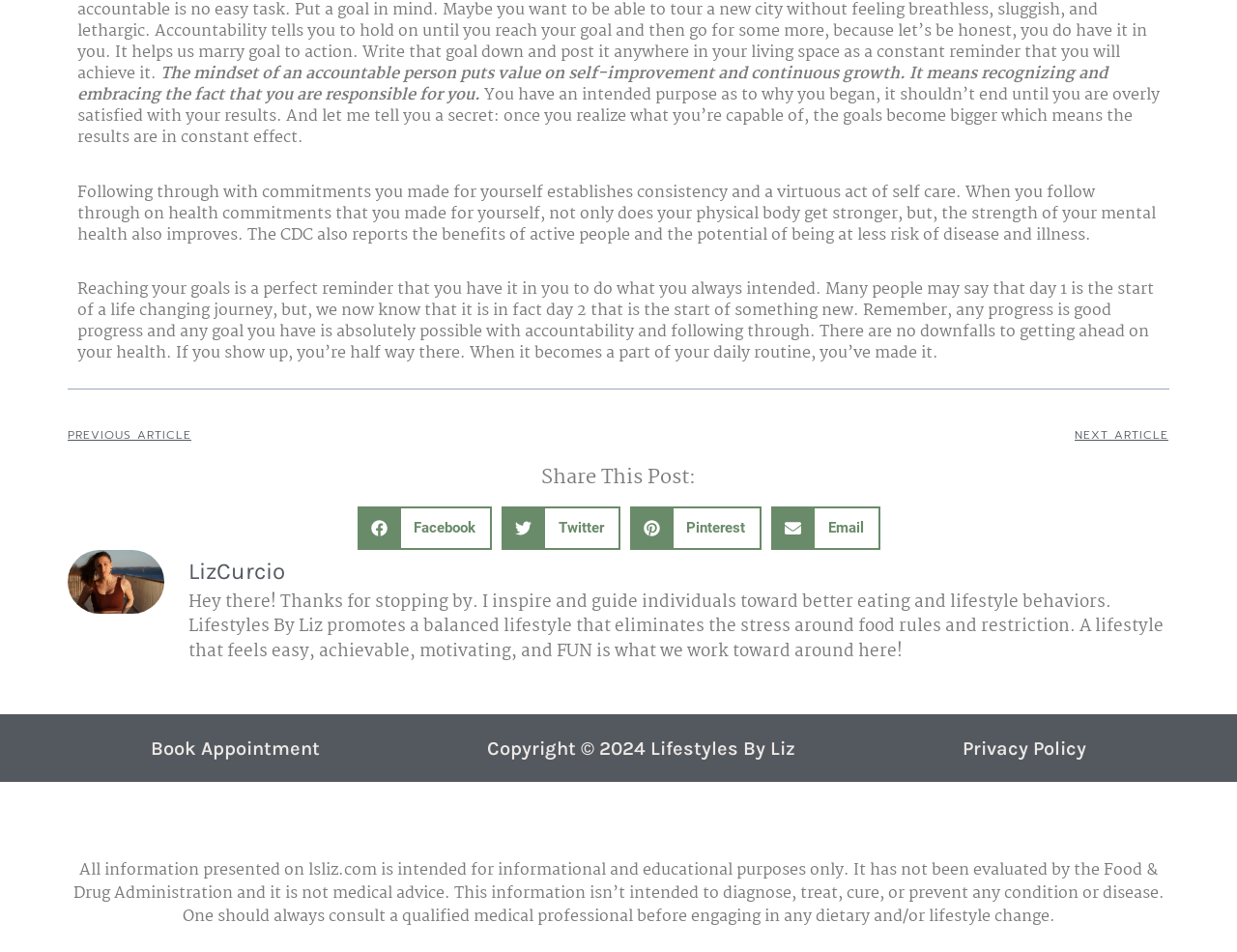Please identify the bounding box coordinates of the element that needs to be clicked to perform the following instruction: "Share this post on Facebook".

[0.289, 0.532, 0.398, 0.577]